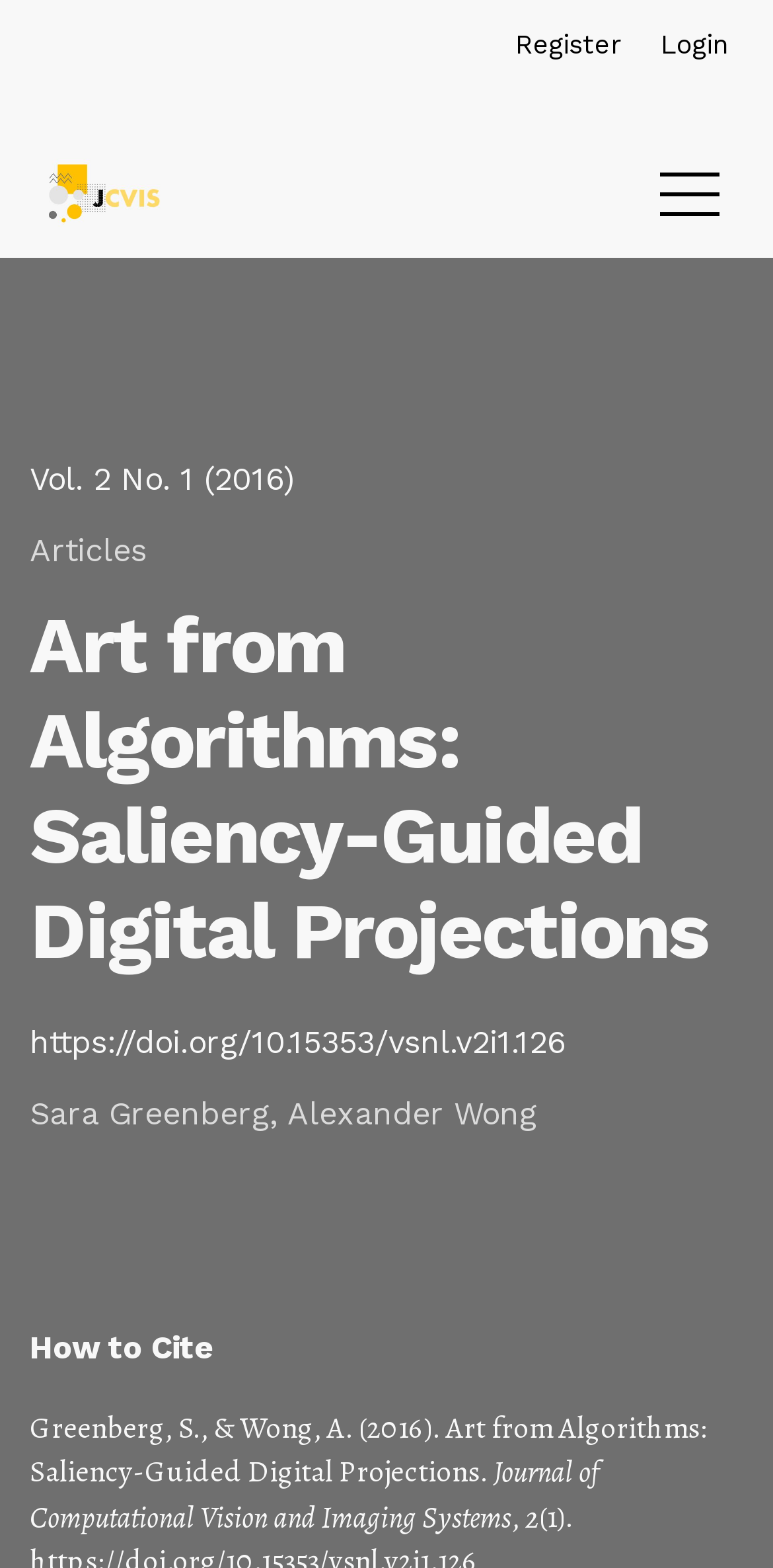Use a single word or phrase to answer the question:
How can I cite this article?

Greenberg, S., & Wong, A. (2016).